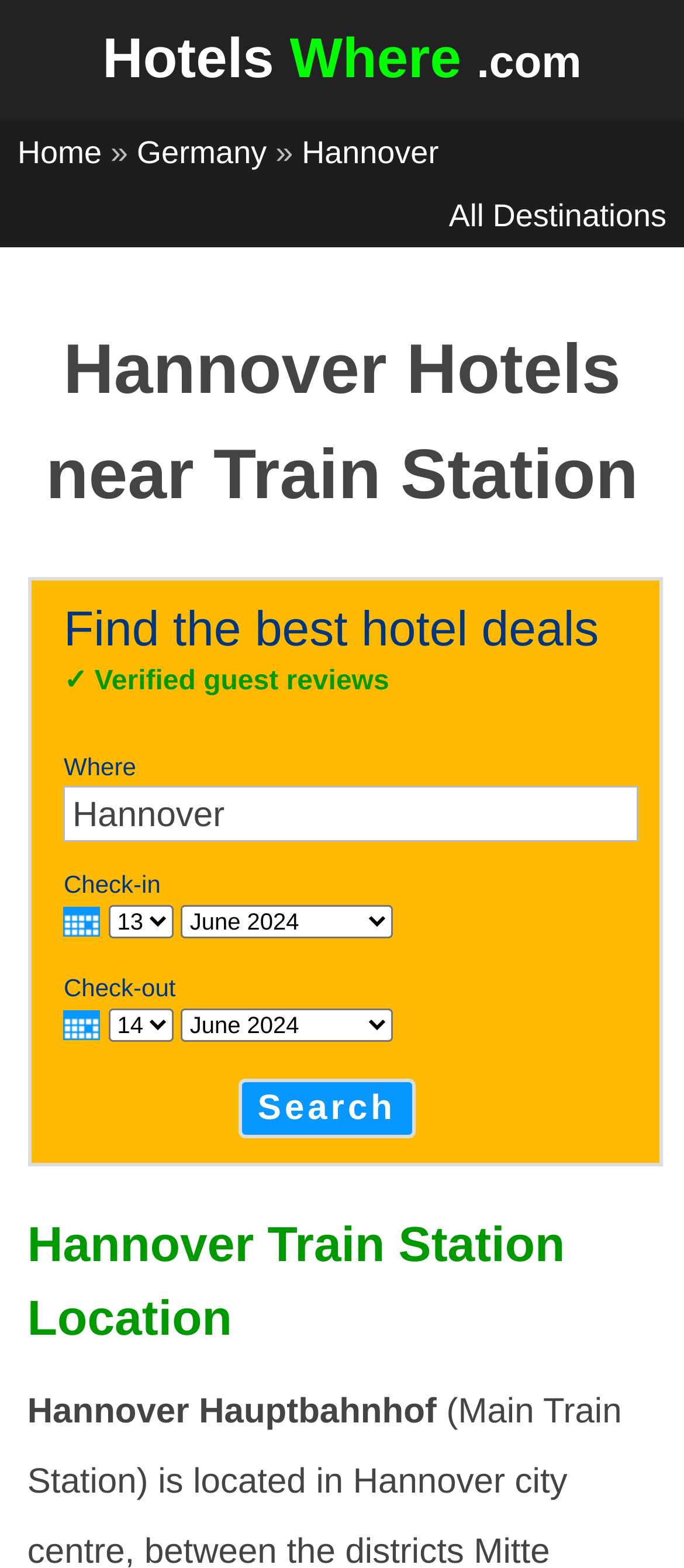Can you determine the bounding box coordinates of the area that needs to be clicked to fulfill the following instruction: "Choose destination"?

[0.2, 0.086, 0.39, 0.109]